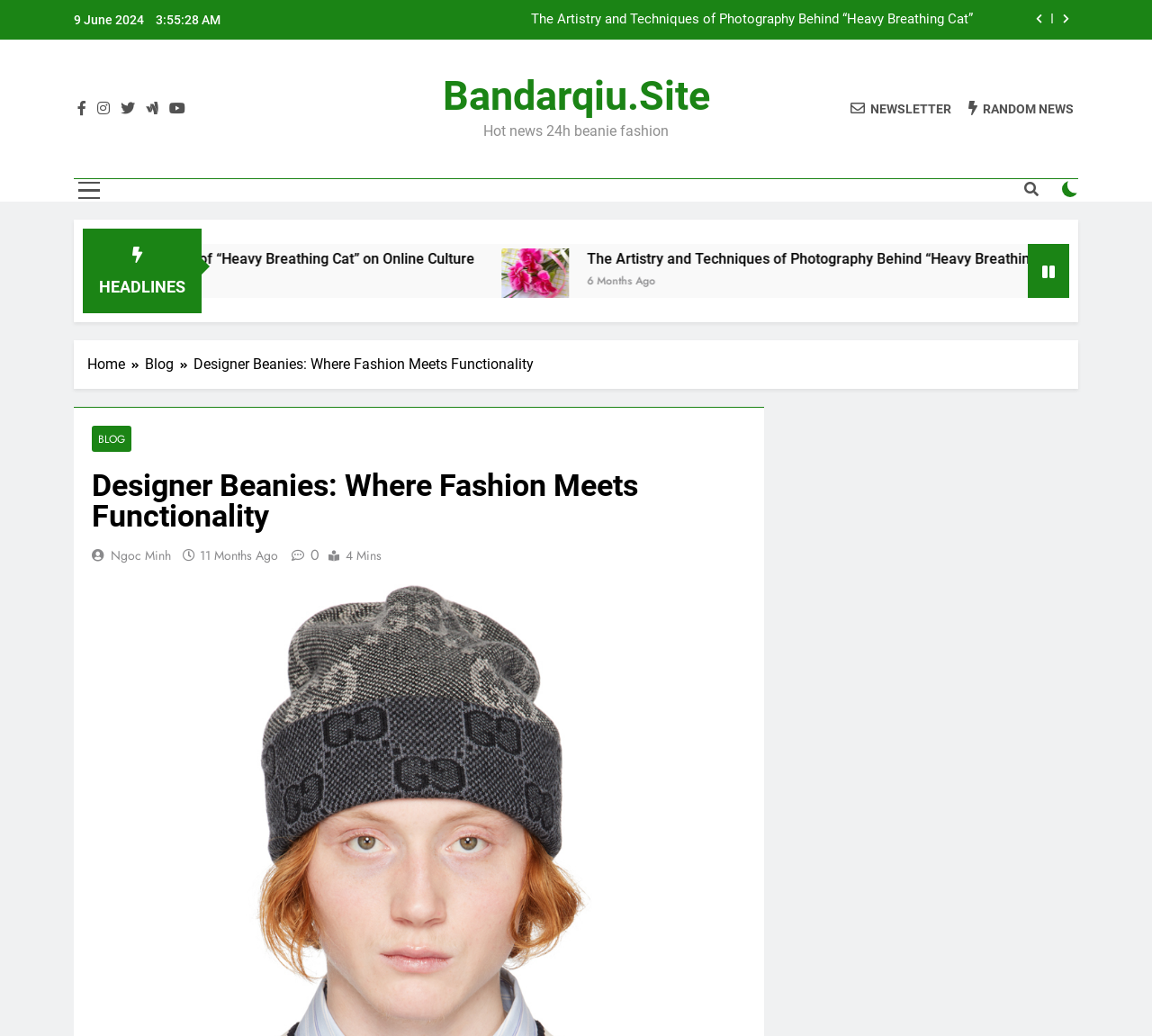Extract the text of the main heading from the webpage.

Designer Beanies: Where Fashion Meets Functionality